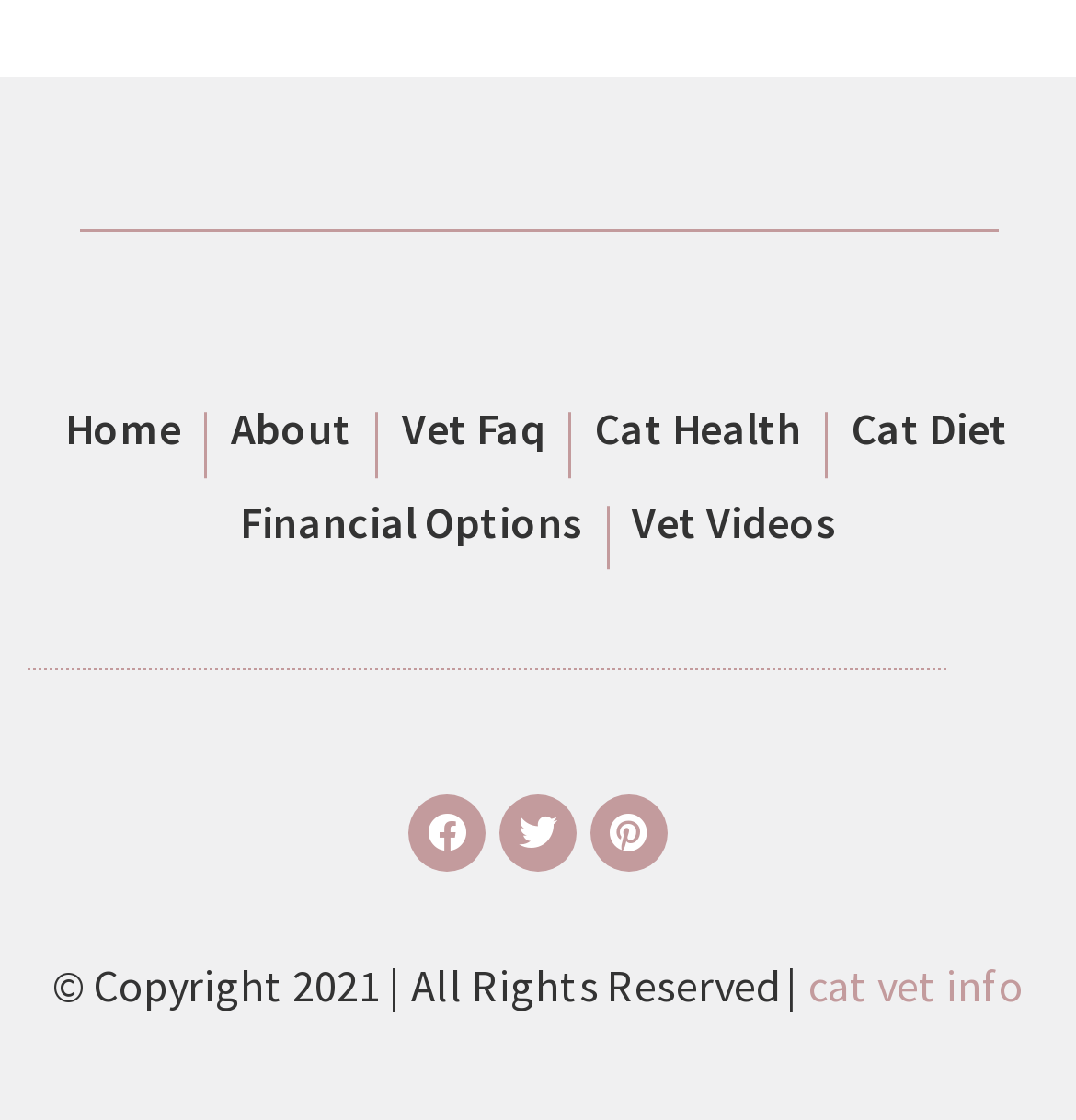Ascertain the bounding box coordinates for the UI element detailed here: "Pinterest". The coordinates should be provided as [left, top, right, bottom] with each value being a float between 0 and 1.

[0.549, 0.708, 0.621, 0.777]